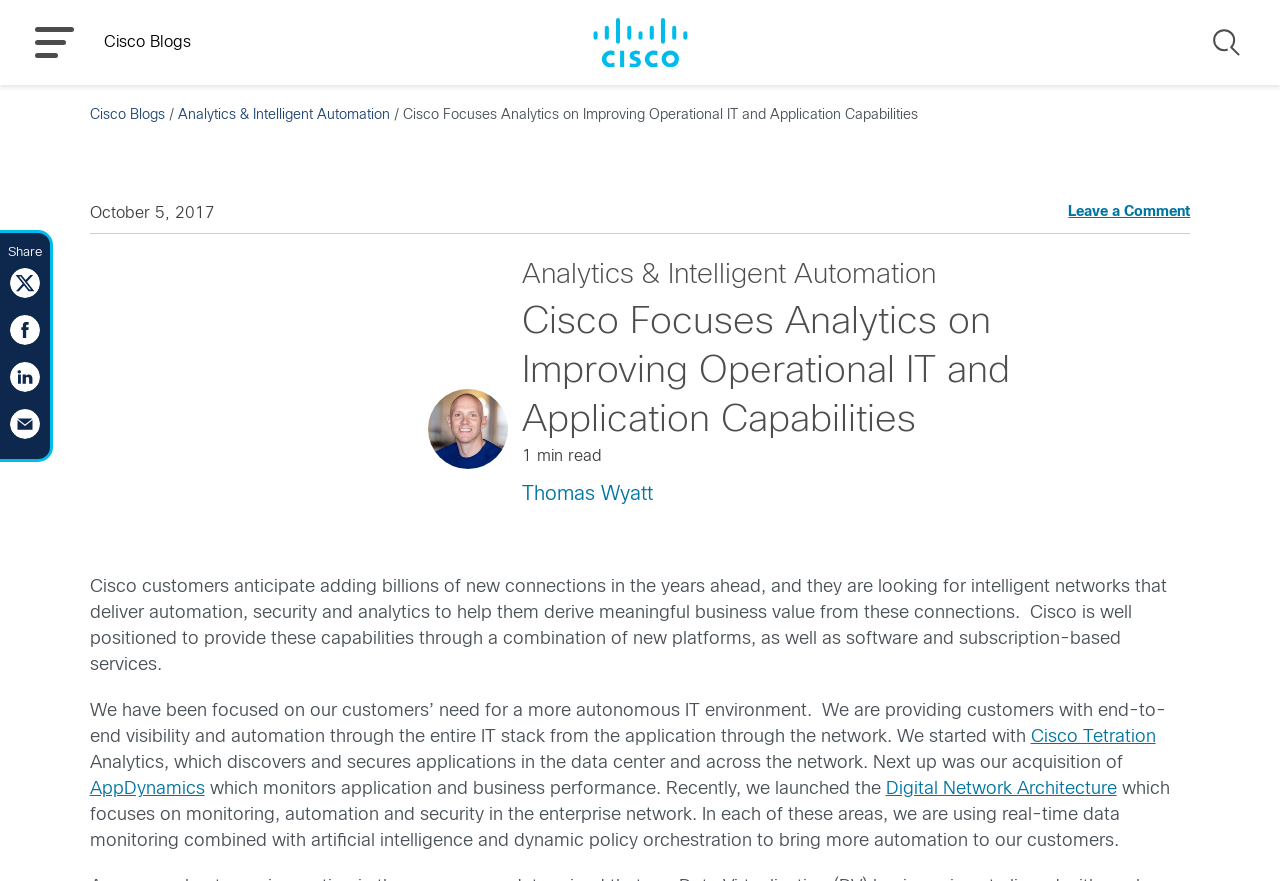Determine the coordinates of the bounding box for the clickable area needed to execute this instruction: "Read the blog post about Analytics & Intelligent Automation".

[0.139, 0.124, 0.304, 0.138]